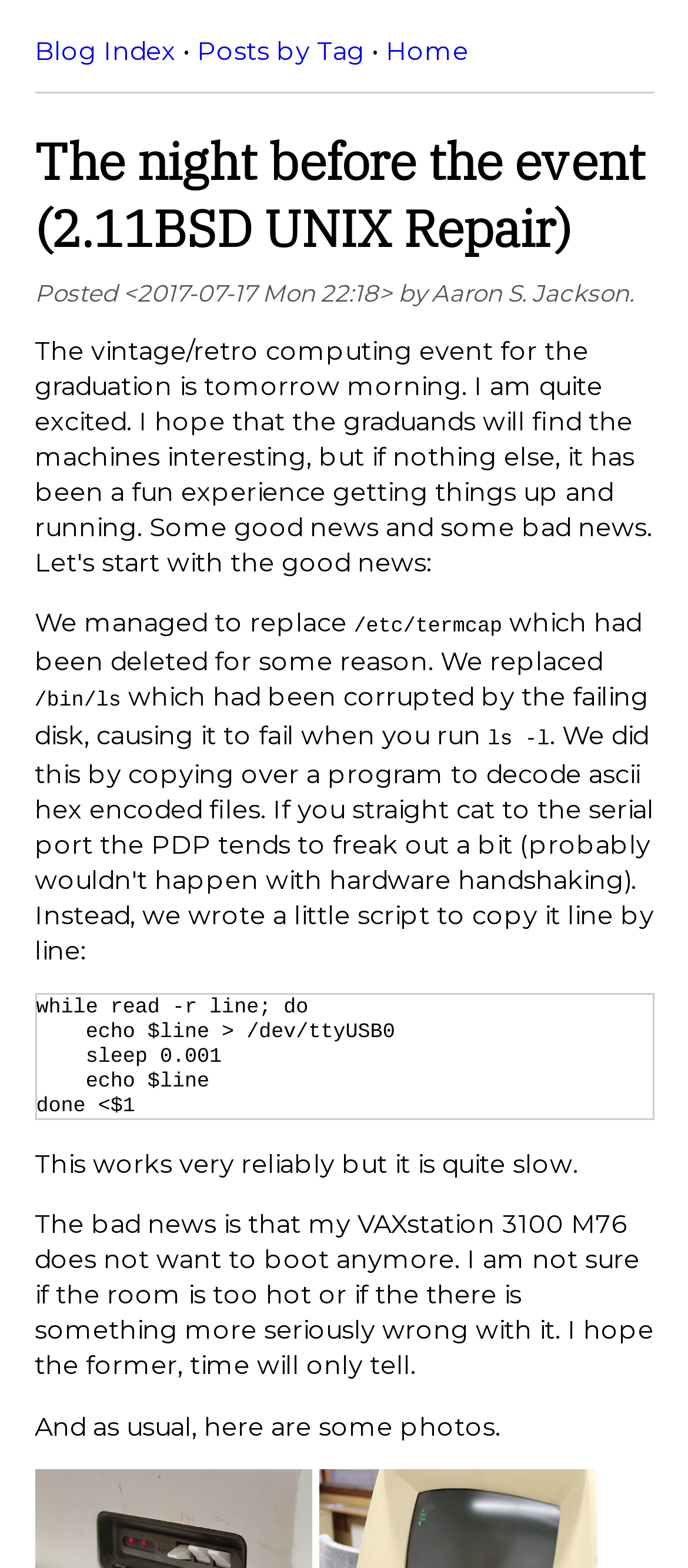What is mentioned at the end of the post?
Observe the image and answer the question with a one-word or short phrase response.

Some photos